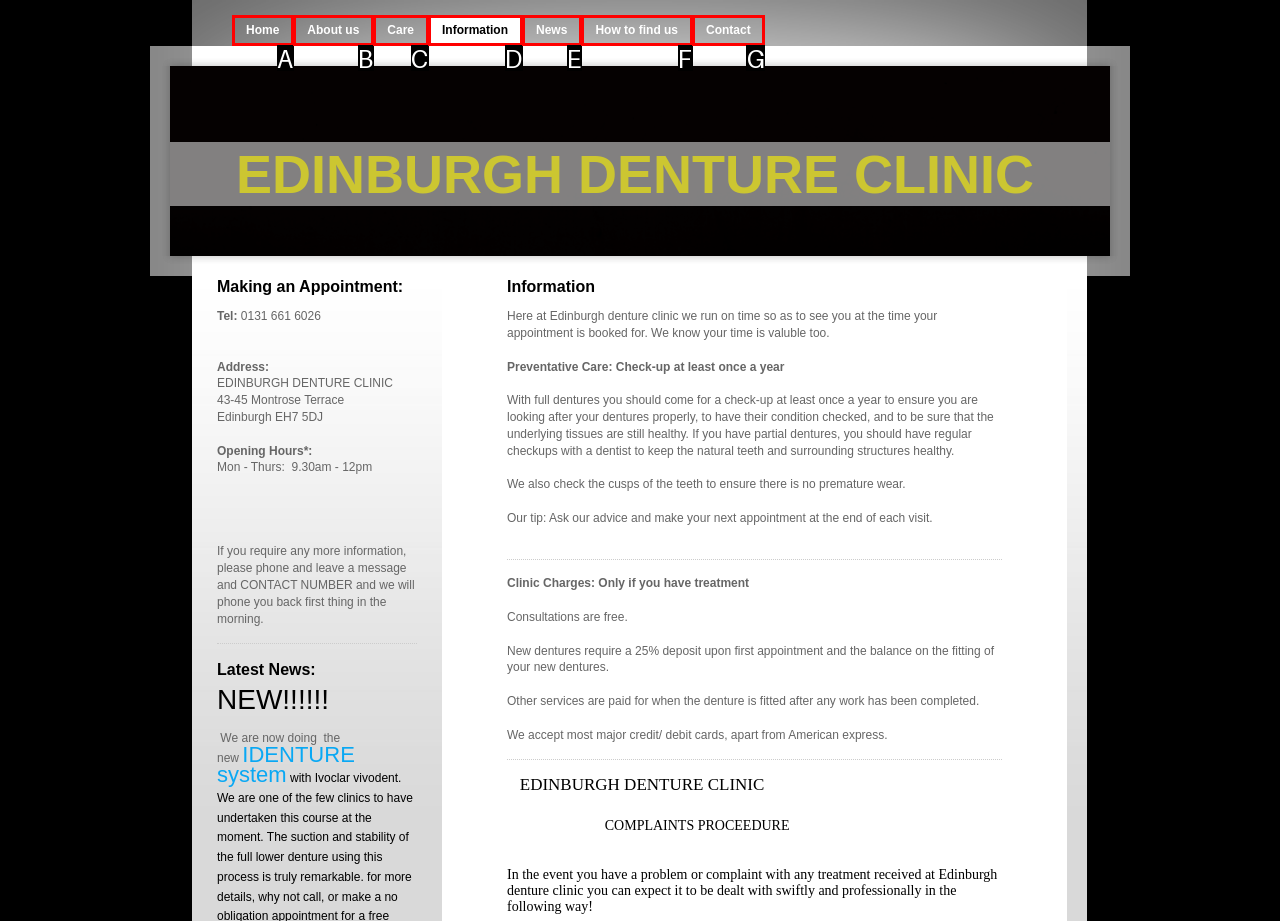Tell me which one HTML element best matches the description: About us
Answer with the option's letter from the given choices directly.

B